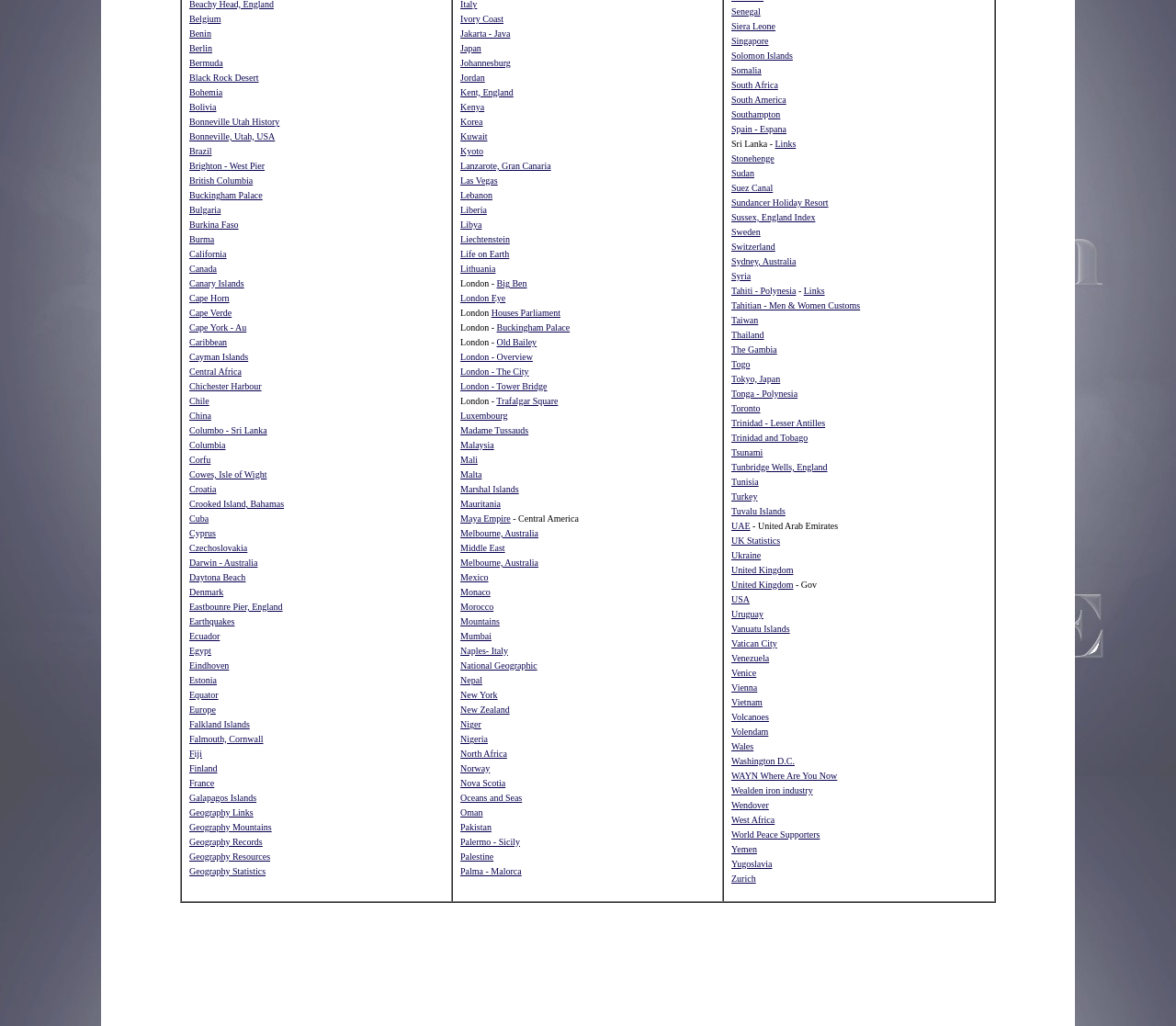Calculate the bounding box coordinates of the UI element given the description: "Geography Statistics".

[0.161, 0.84, 0.226, 0.855]